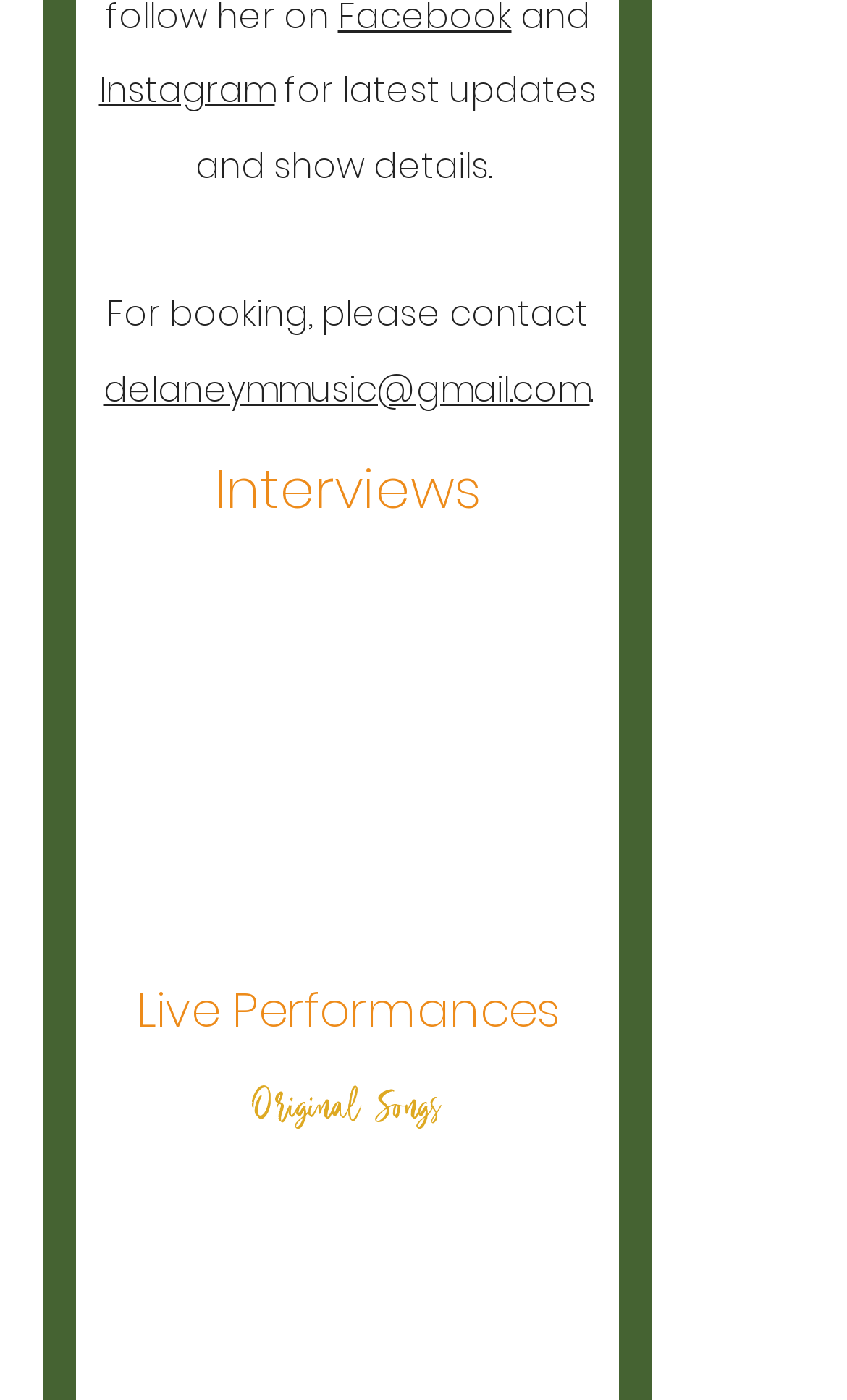Ascertain the bounding box coordinates for the UI element detailed here: "aria-label="iTunes Social Icon"". The coordinates should be provided as [left, top, right, bottom] with each value being a float between 0 and 1.

[0.326, 0.628, 0.403, 0.675]